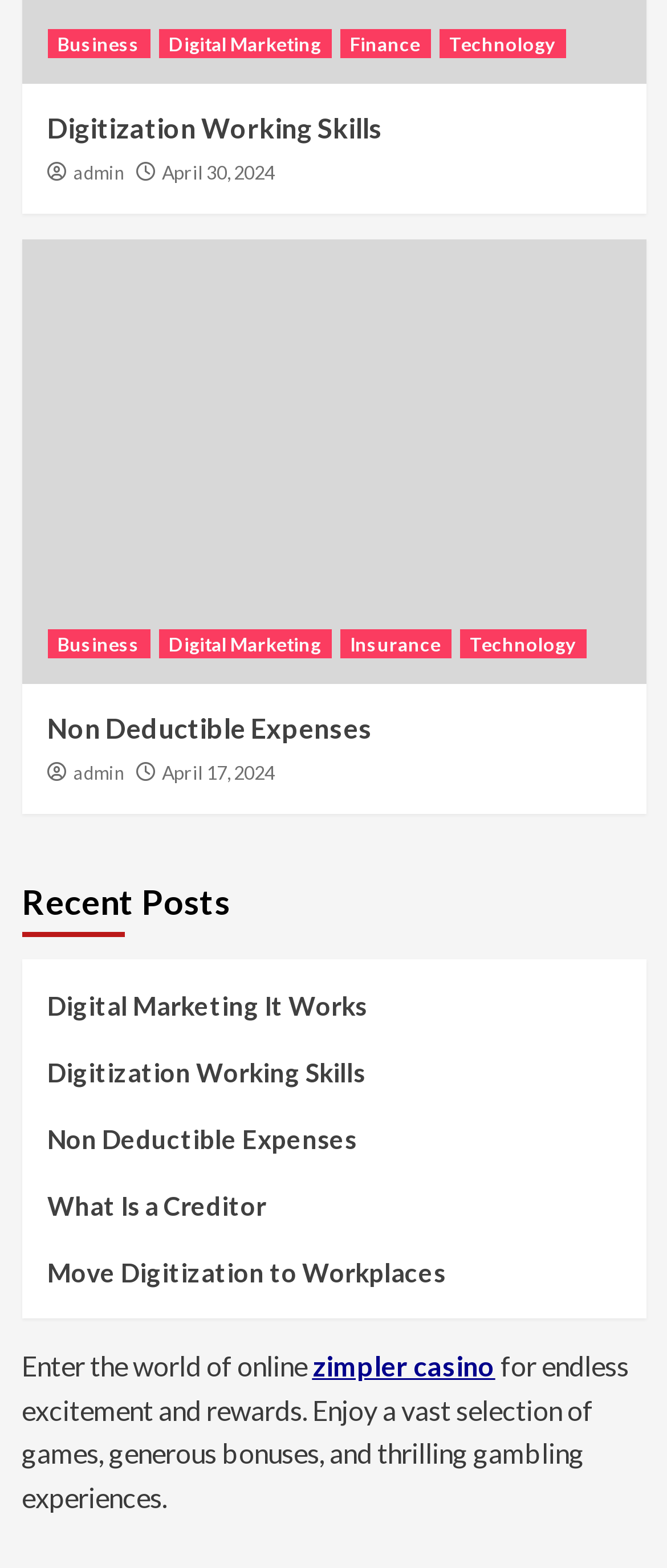Please predict the bounding box coordinates of the element's region where a click is necessary to complete the following instruction: "View Digitization Working Skills". The coordinates should be represented by four float numbers between 0 and 1, i.e., [left, top, right, bottom].

[0.071, 0.071, 0.573, 0.092]